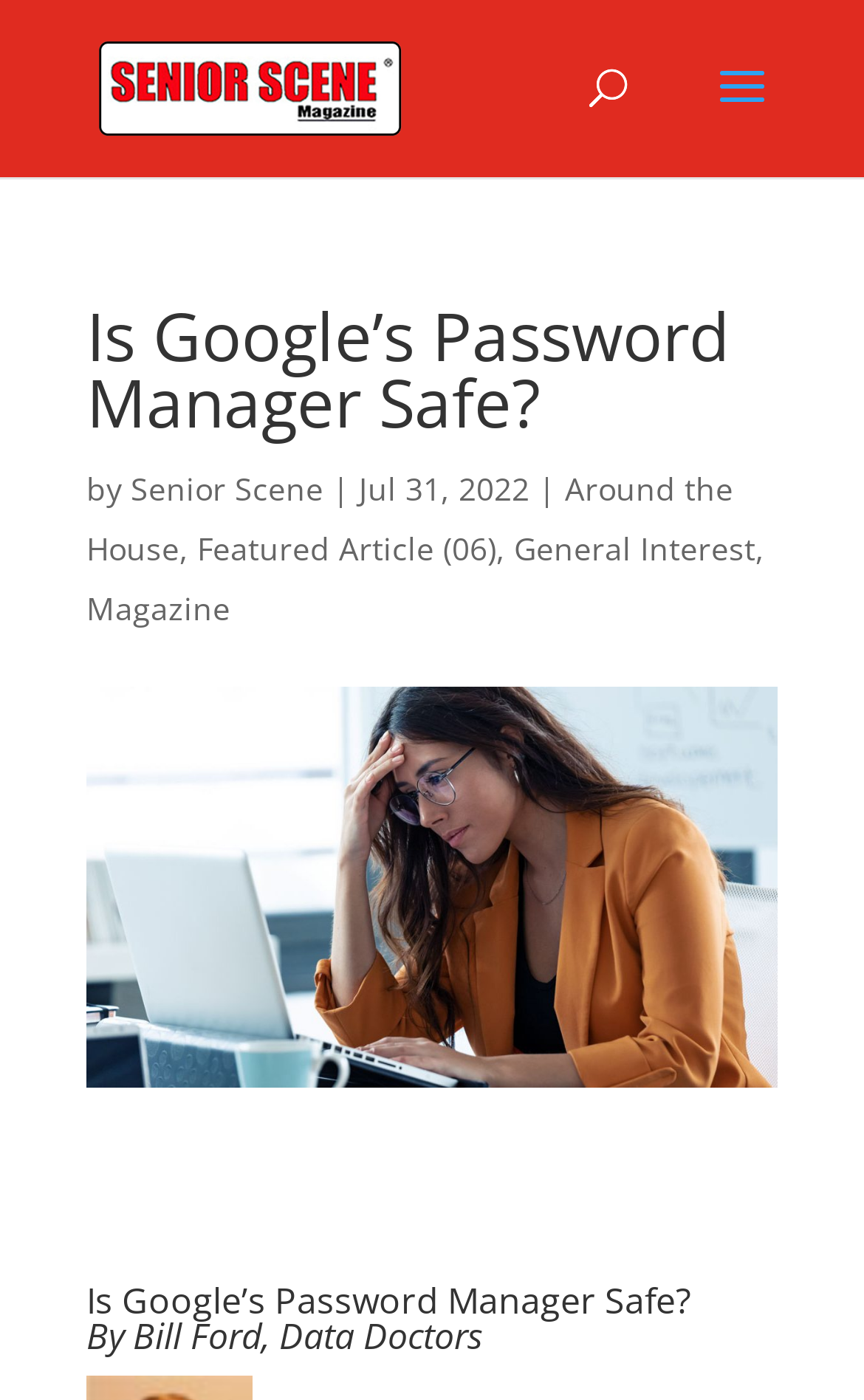Please determine the bounding box coordinates for the UI element described here. Use the format (top-left x, top-left y, bottom-right x, bottom-right y) with values bounded between 0 and 1: Search Objects

None